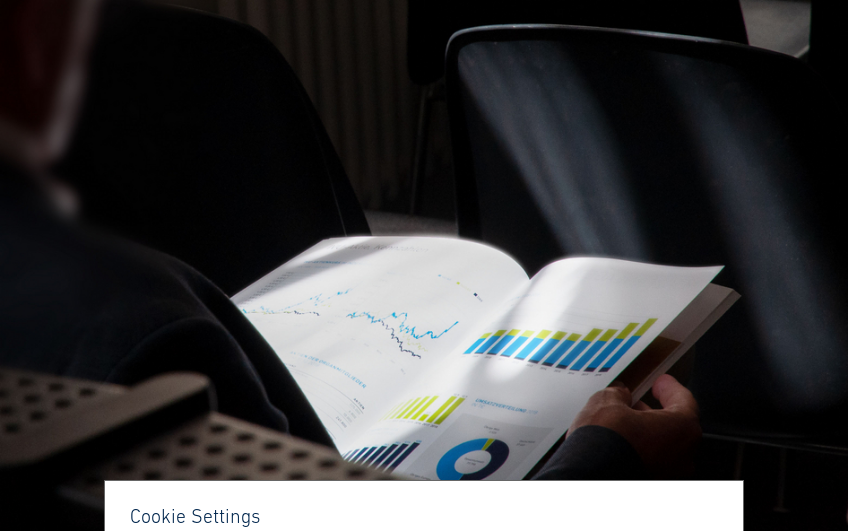Where is the reader seated?
Using the image as a reference, answer the question with a short word or phrase.

Dimly lit environment